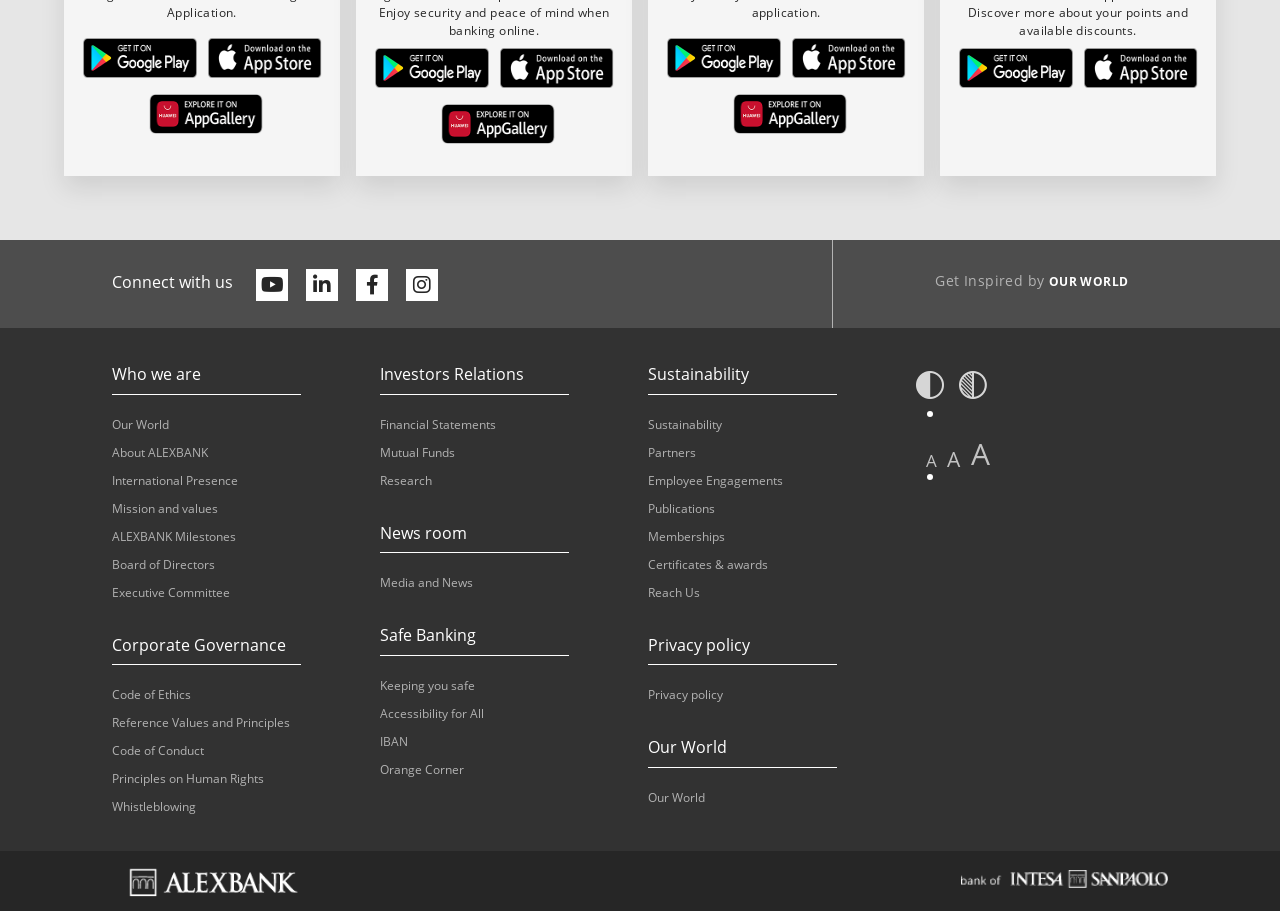How many navigation sections are there?
Provide an in-depth and detailed explanation in response to the question.

I counted the number of navigation sections, and there are 7 of them: 'Who we are', 'Corporate Governance', 'Investors Relations', 'News room', 'Safe Banking', 'Sustainability', and 'Privacy policy'.